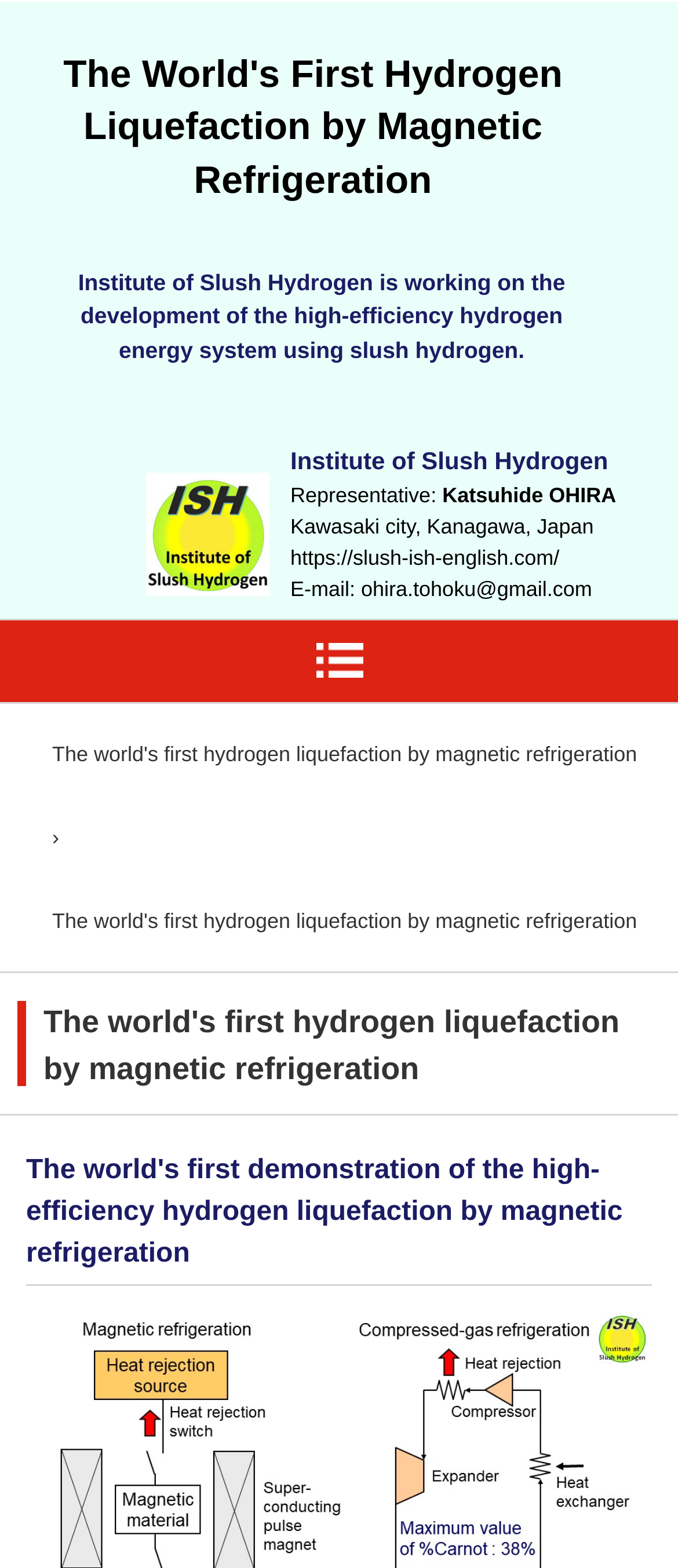What is the URL of the institute's website?
Give a single word or phrase answer based on the content of the image.

https://slush-ish-english.com/